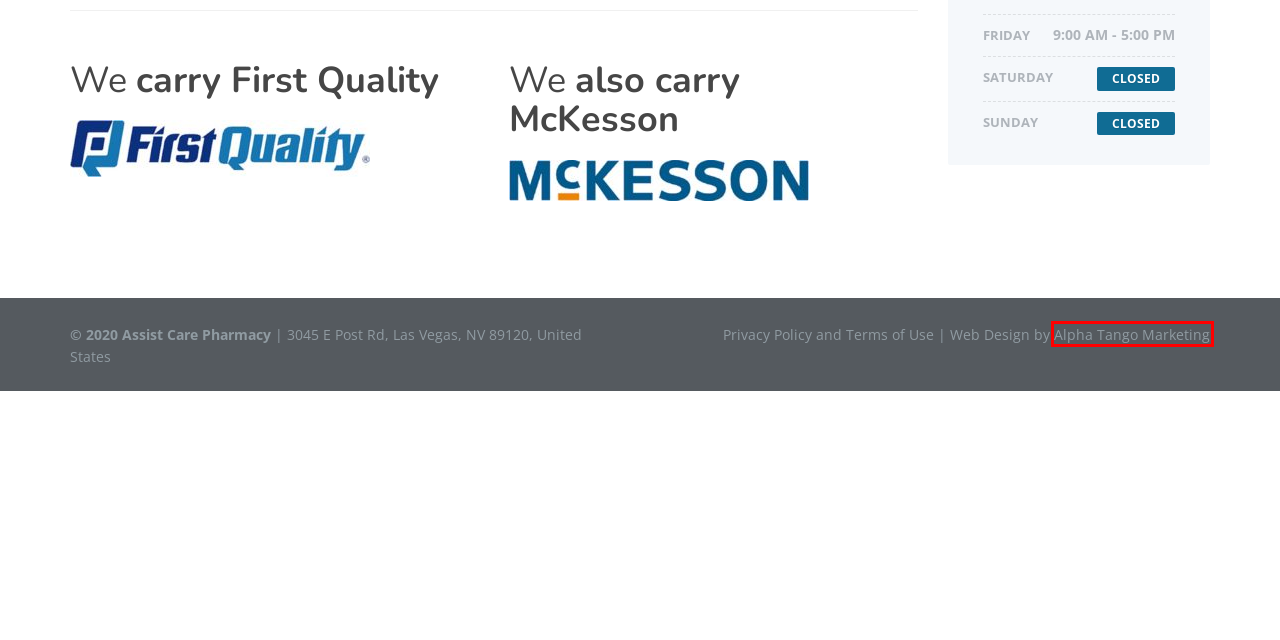Examine the screenshot of the webpage, which has a red bounding box around a UI element. Select the webpage description that best fits the new webpage after the element inside the red bounding box is clicked. Here are the choices:
A. Contact Us – Assist Care Pharmacy
B. Las Vegas Digital Marketing Agency | Alpha Tango Marketing
C. Assist Care Pharmacy – Assisted Living, Home Delivery, and Group Homes
D. Privacy Policy and Terms of Use – Assist Care Pharmacy
E. About Us – Assist Care Pharmacy
F. Products – Assist Care Pharmacy
G. Services – Assist Care Pharmacy
H. Testimonials – Assist Care Pharmacy

B